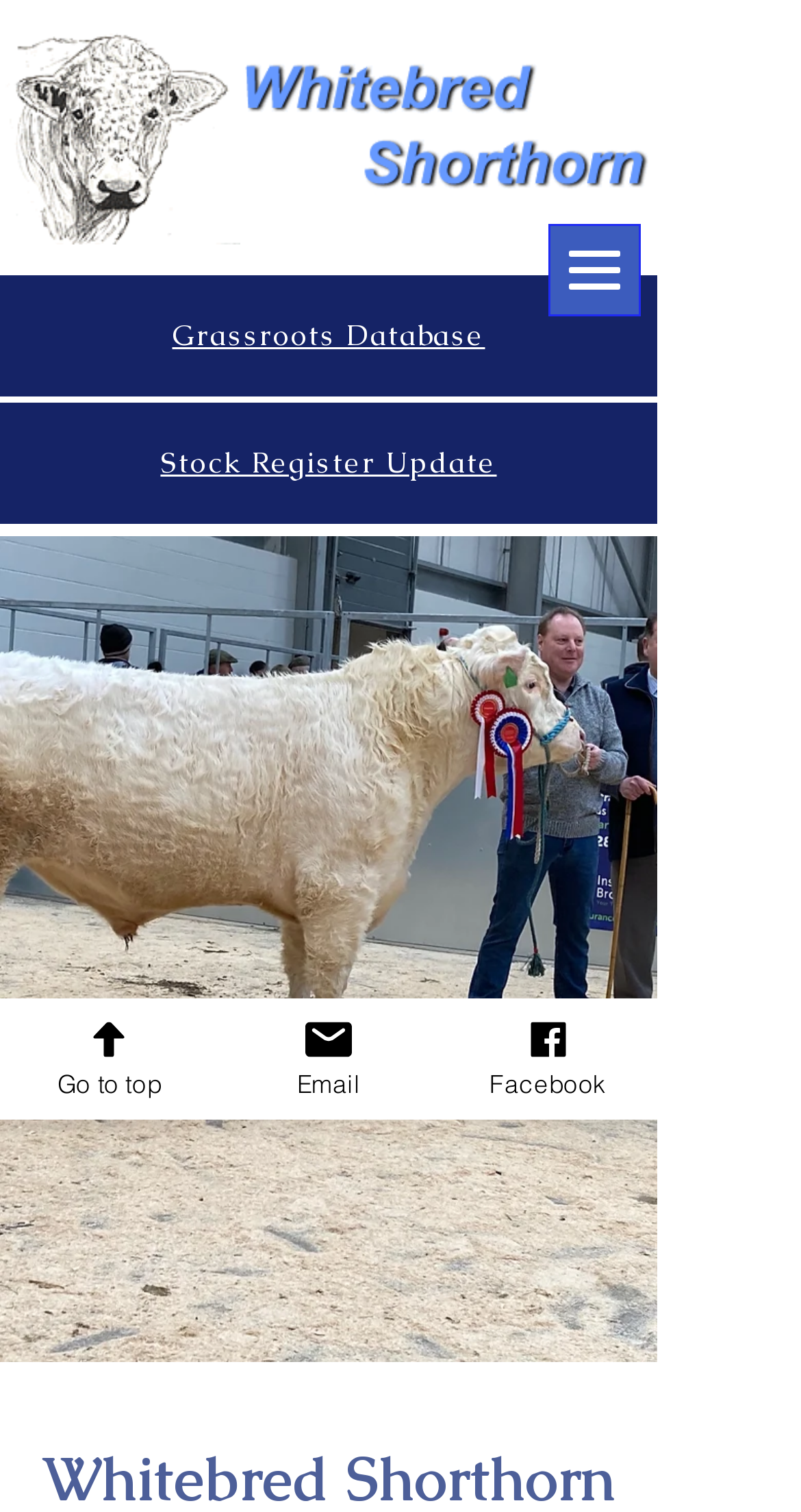What is the main object in the image with the description 'Parton Flint champion spring 2022.jpg'?
Using the image, elaborate on the answer with as much detail as possible.

Based on the image description, it appears that the main object in the image is a cow, specifically a champion cow named Parton Flint from the spring 2022 season. The image likely showcases the cow's physical characteristics and may be used to promote the breed or the cow's achievements.